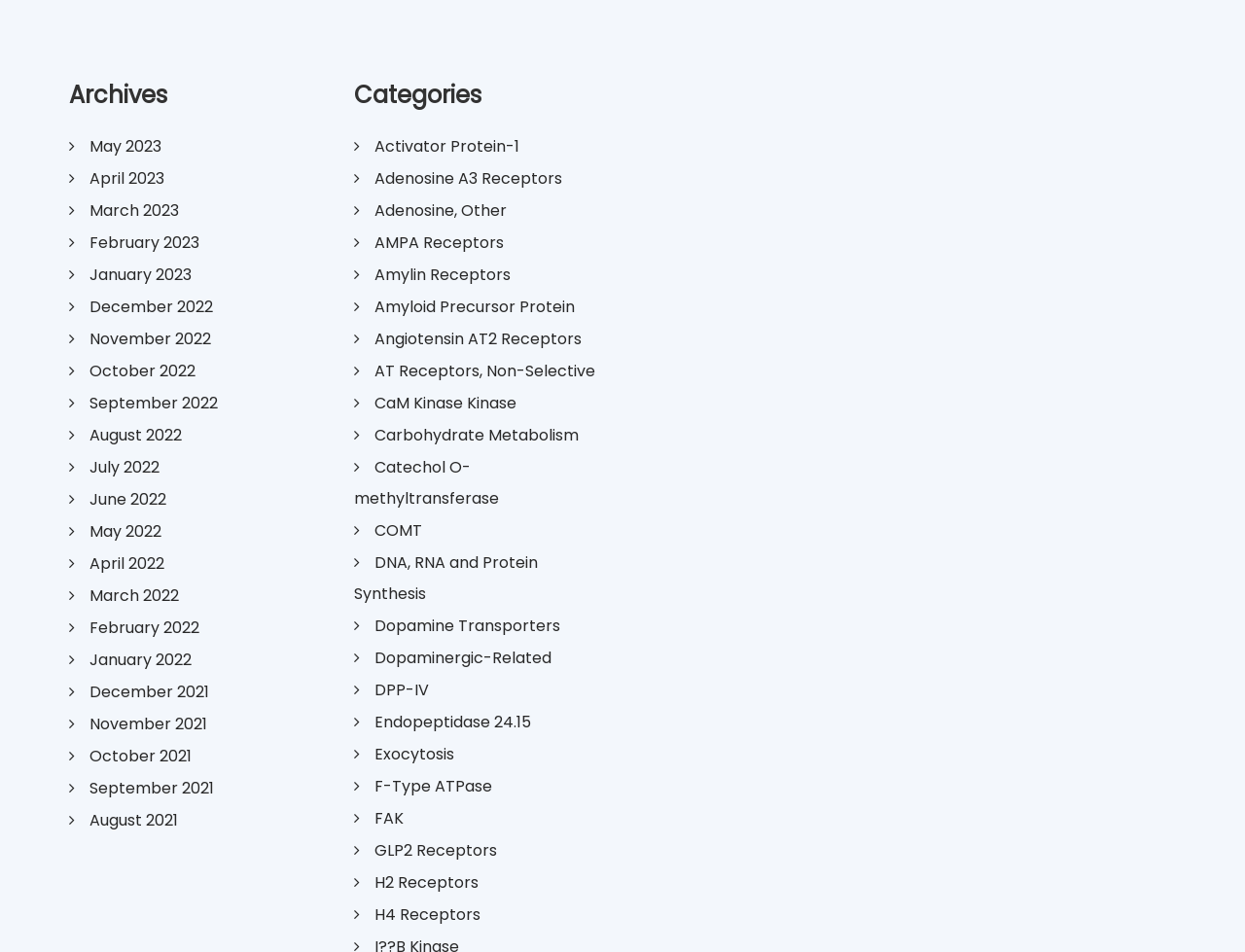Answer this question in one word or a short phrase: Are there any years listed besides 2021, 2022, and 2023?

No